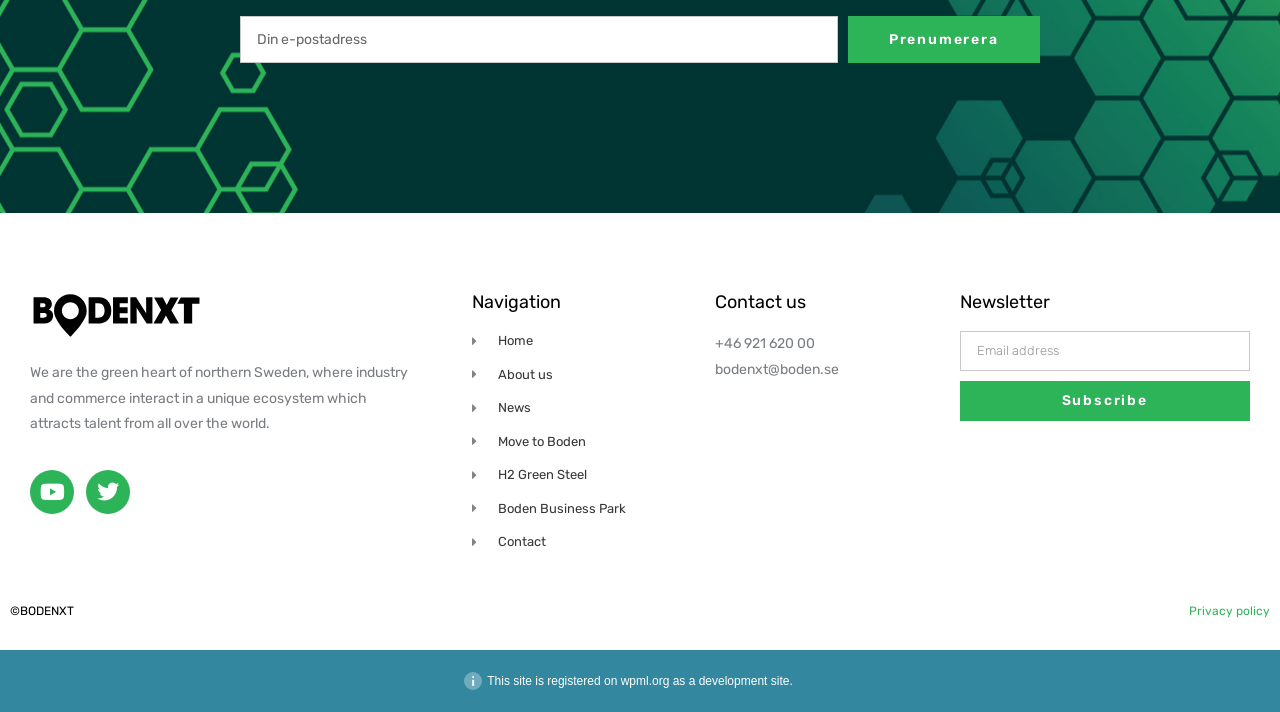Determine the bounding box coordinates of the target area to click to execute the following instruction: "Call the contact number."

[0.558, 0.471, 0.637, 0.495]